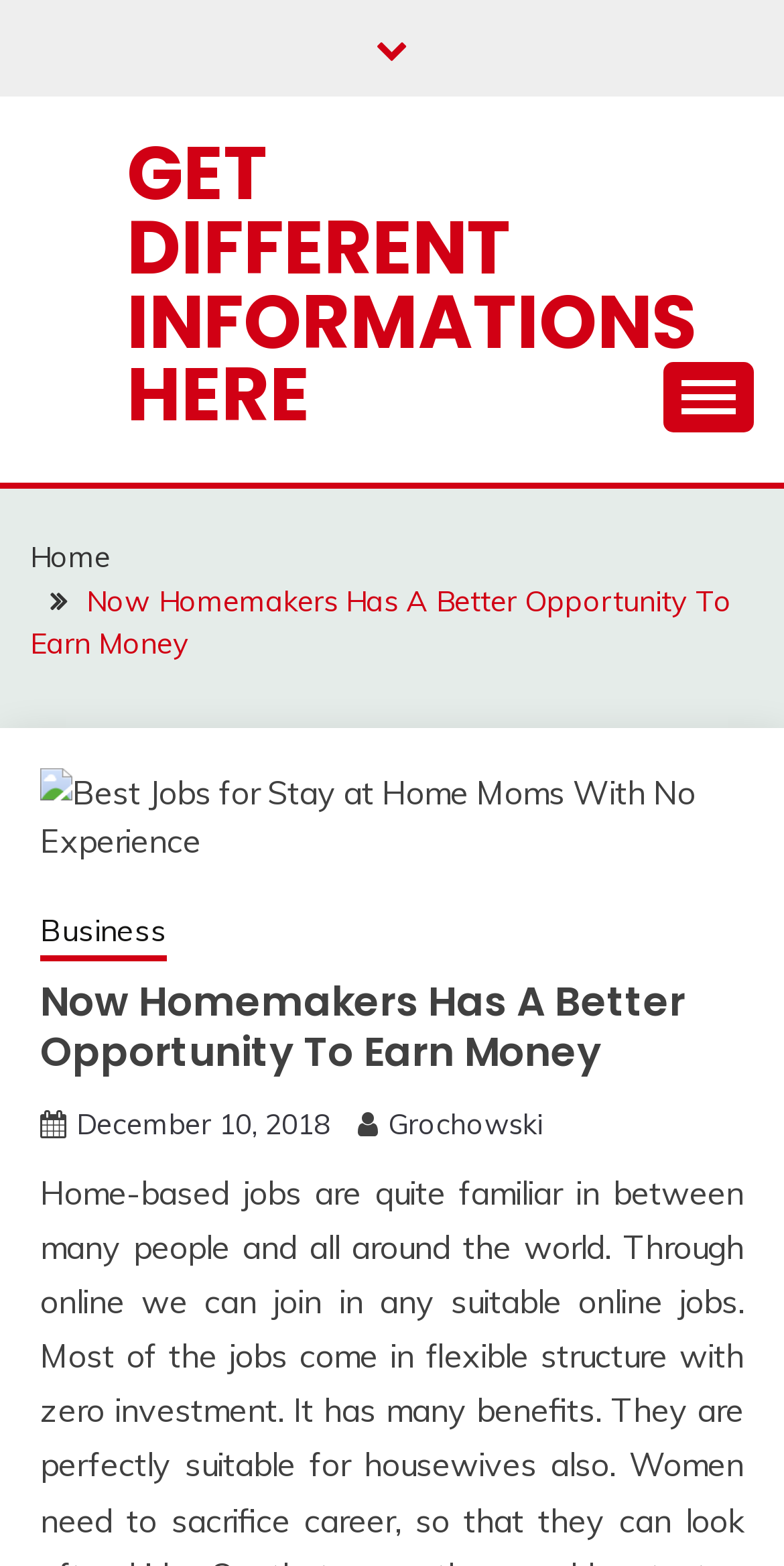Refer to the image and offer a detailed explanation in response to the question: What type of jobs are discussed in the article?

The type of jobs discussed in the article can be inferred from the link 'Business' which is located in the breadcrumbs navigation, suggesting that the article is about business-related jobs.